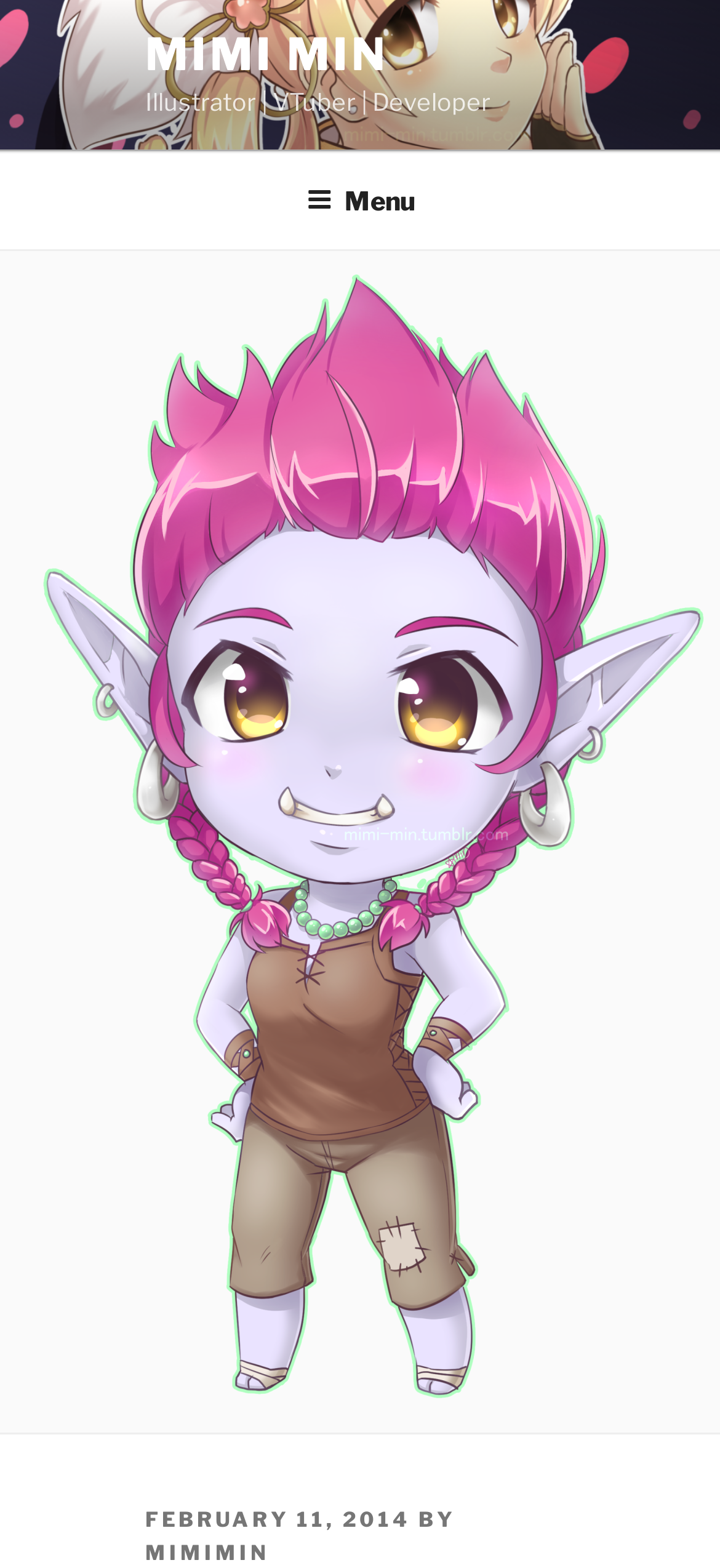What is the label above the date of the latest post?
Please respond to the question with a detailed and thorough explanation.

By examining the static text 'POSTED ON' located above the date of the latest post, we can determine that this is the label used to indicate the publication date.